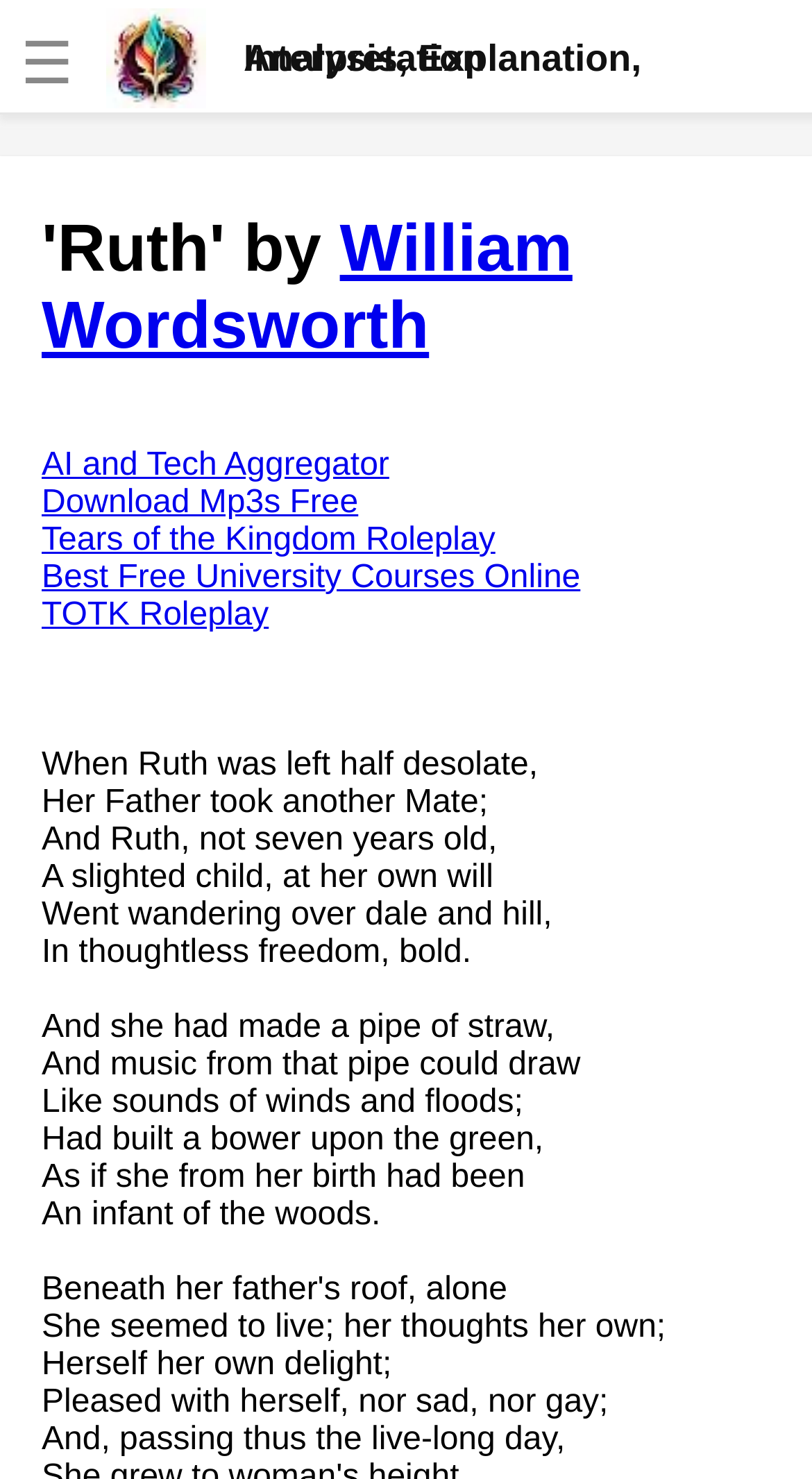What is the poem title analyzed on this webpage?
Look at the image and respond with a one-word or short phrase answer.

Ruth